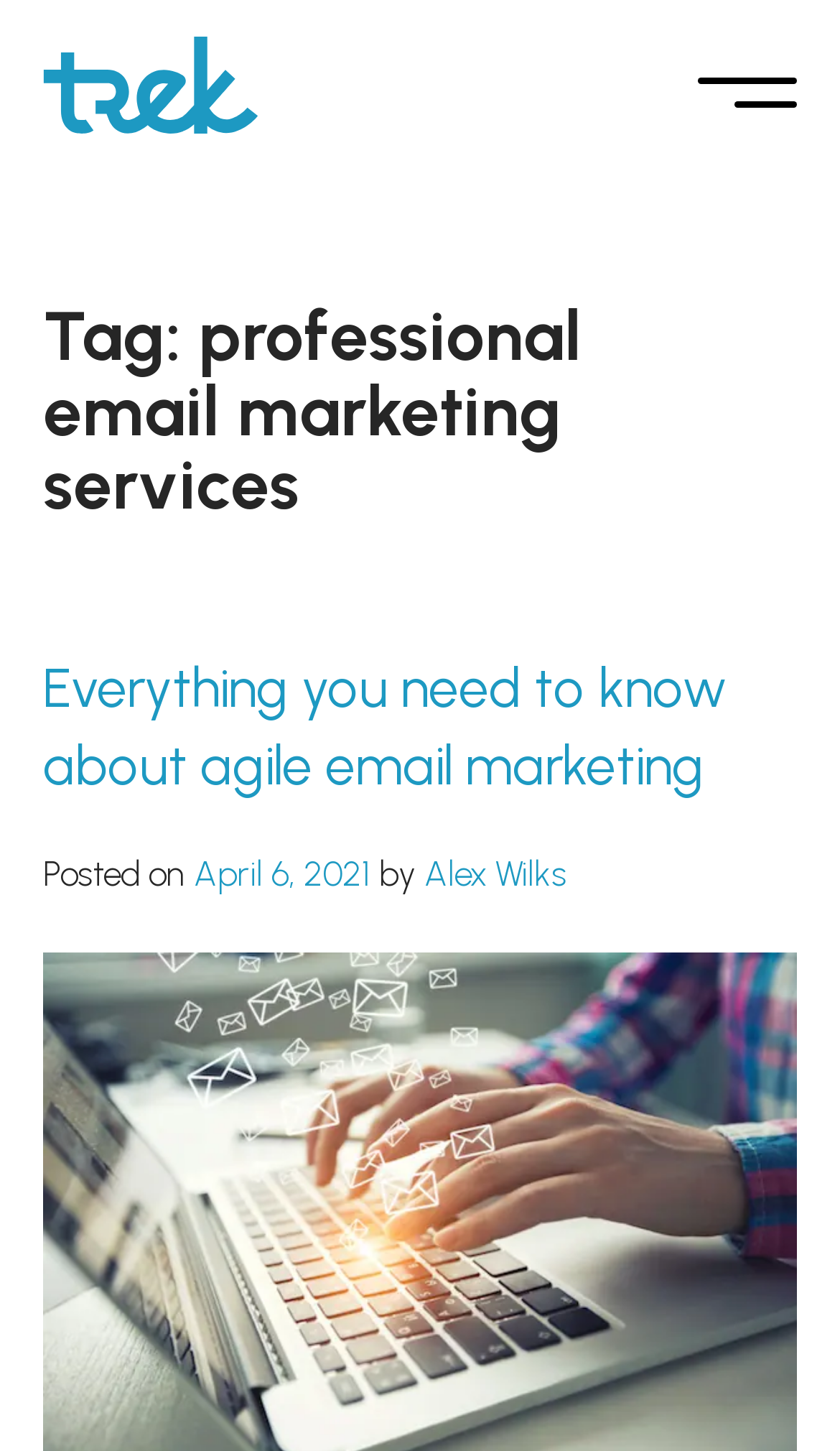Answer in one word or a short phrase: 
Who is the author of the latest article?

Alex Wilks